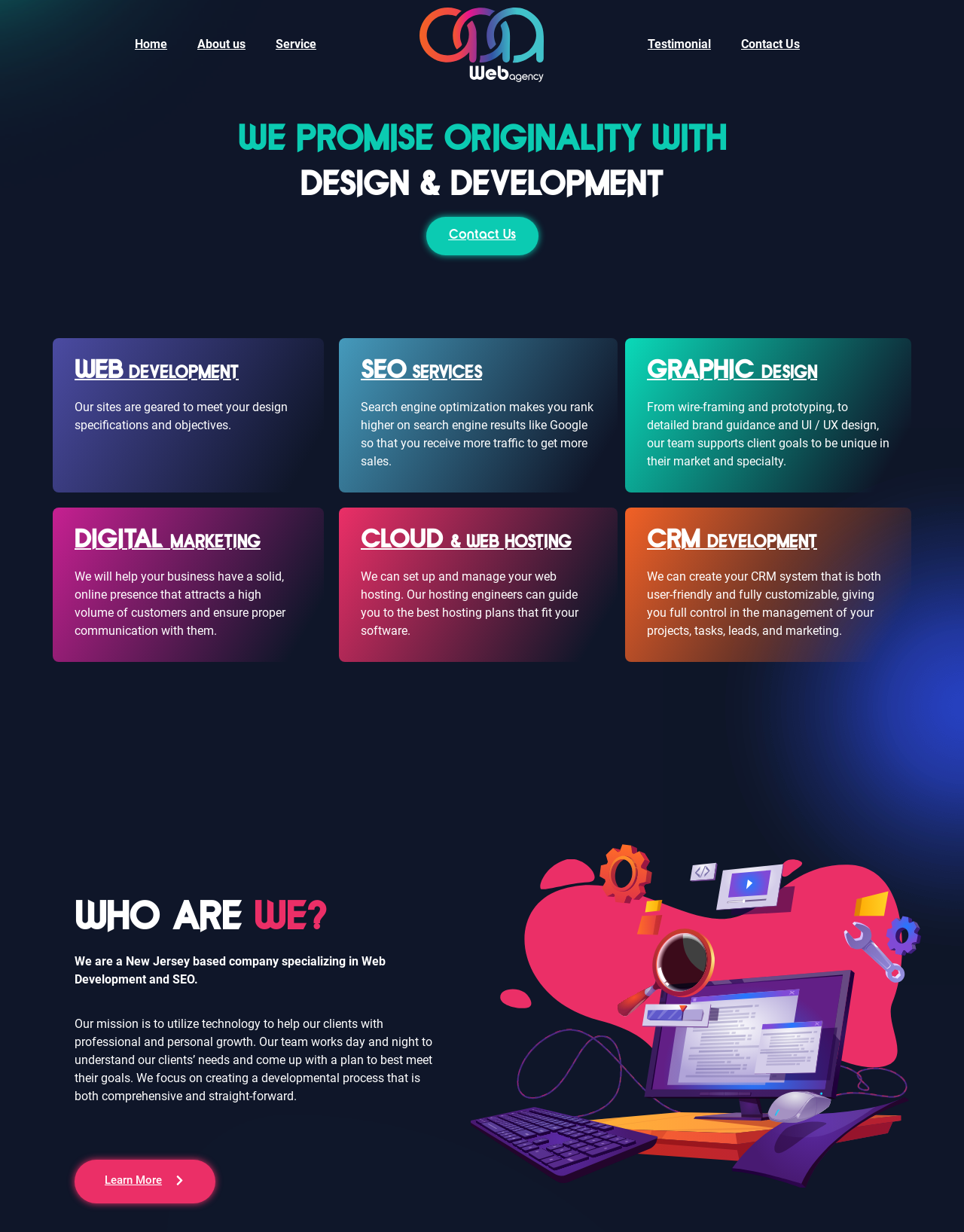Use a single word or phrase to answer the question:
How many services are offered by this company?

6